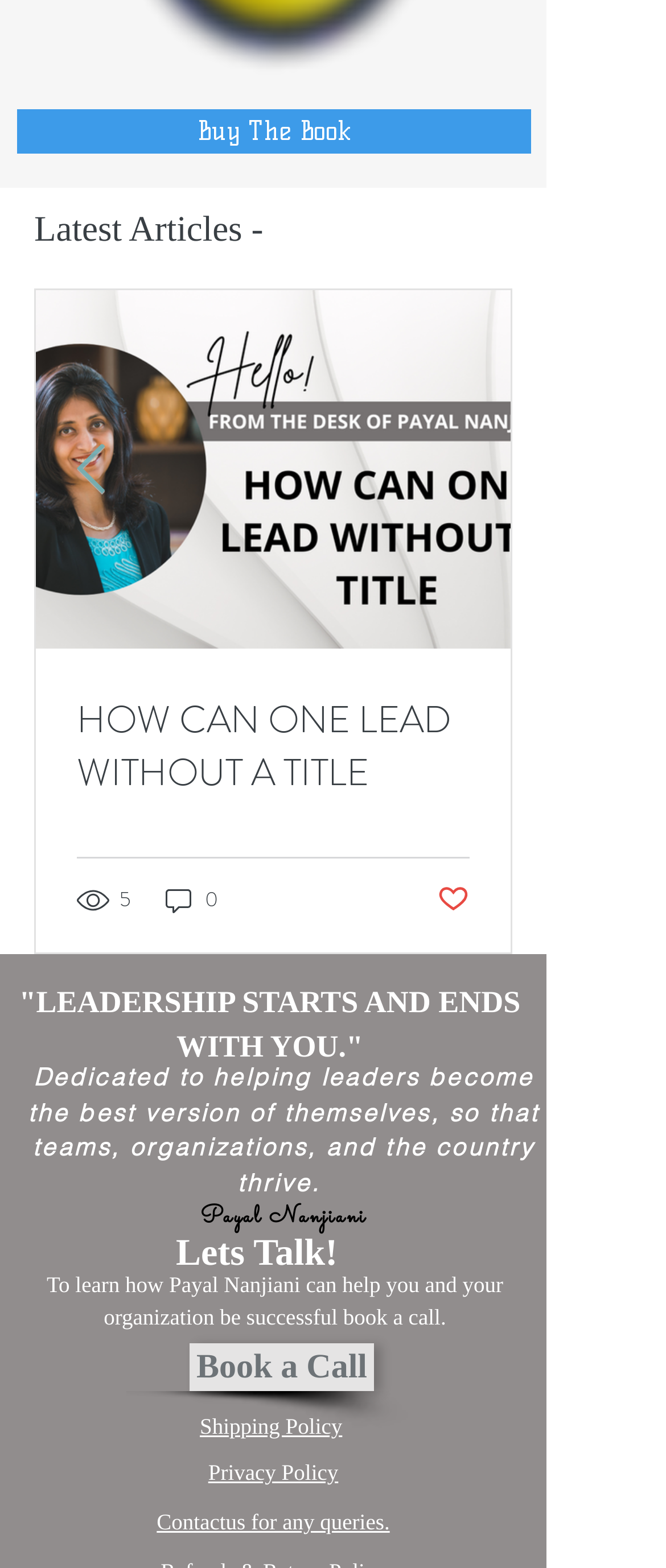What is the purpose of the website?
Refer to the image and provide a one-word or short phrase answer.

Helping leaders become the best version of themselves